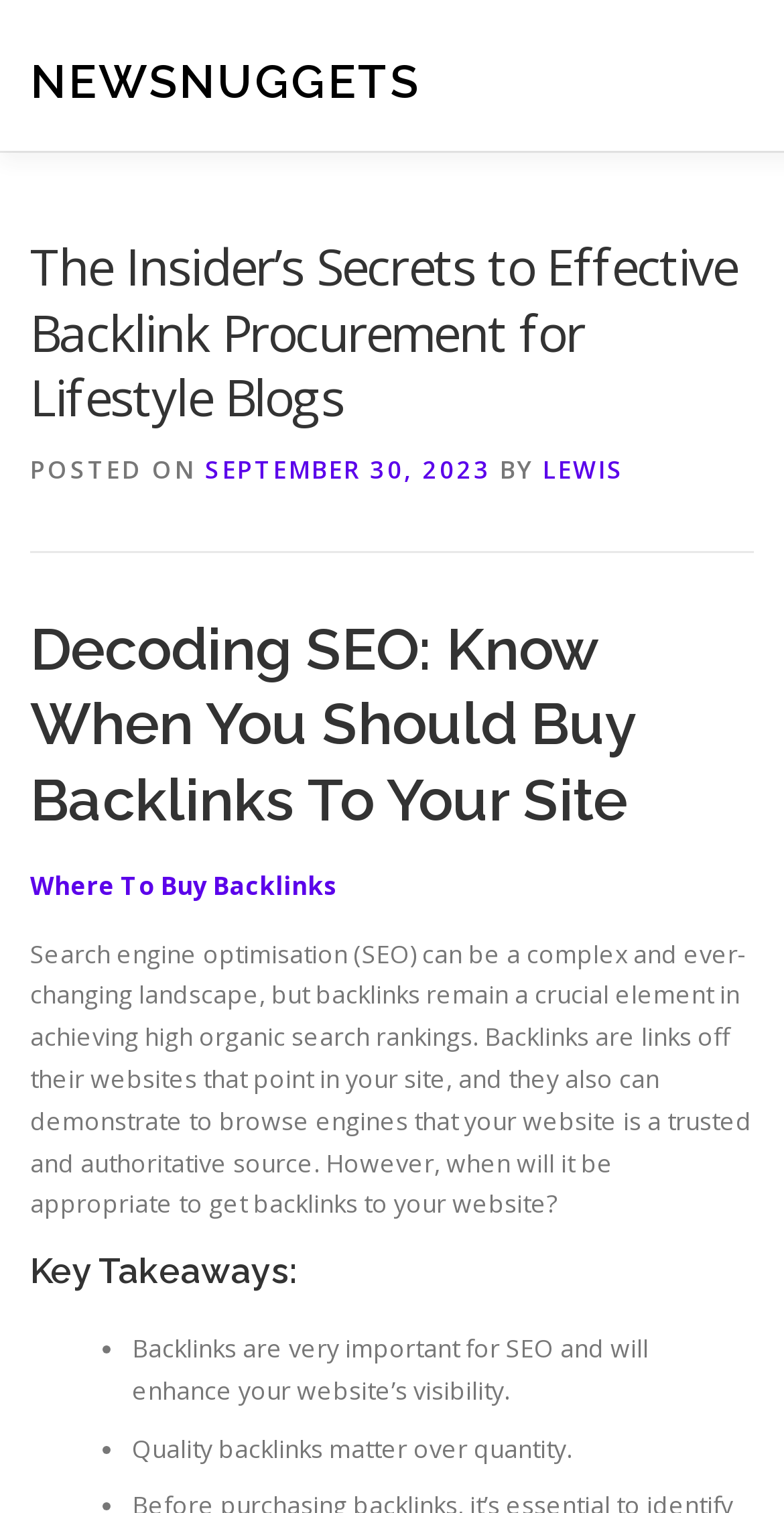Given the element description Where To Buy Backlinks, specify the bounding box coordinates of the corresponding UI element in the format (top-left x, top-left y, bottom-right x, bottom-right y). All values must be between 0 and 1.

[0.038, 0.574, 0.431, 0.596]